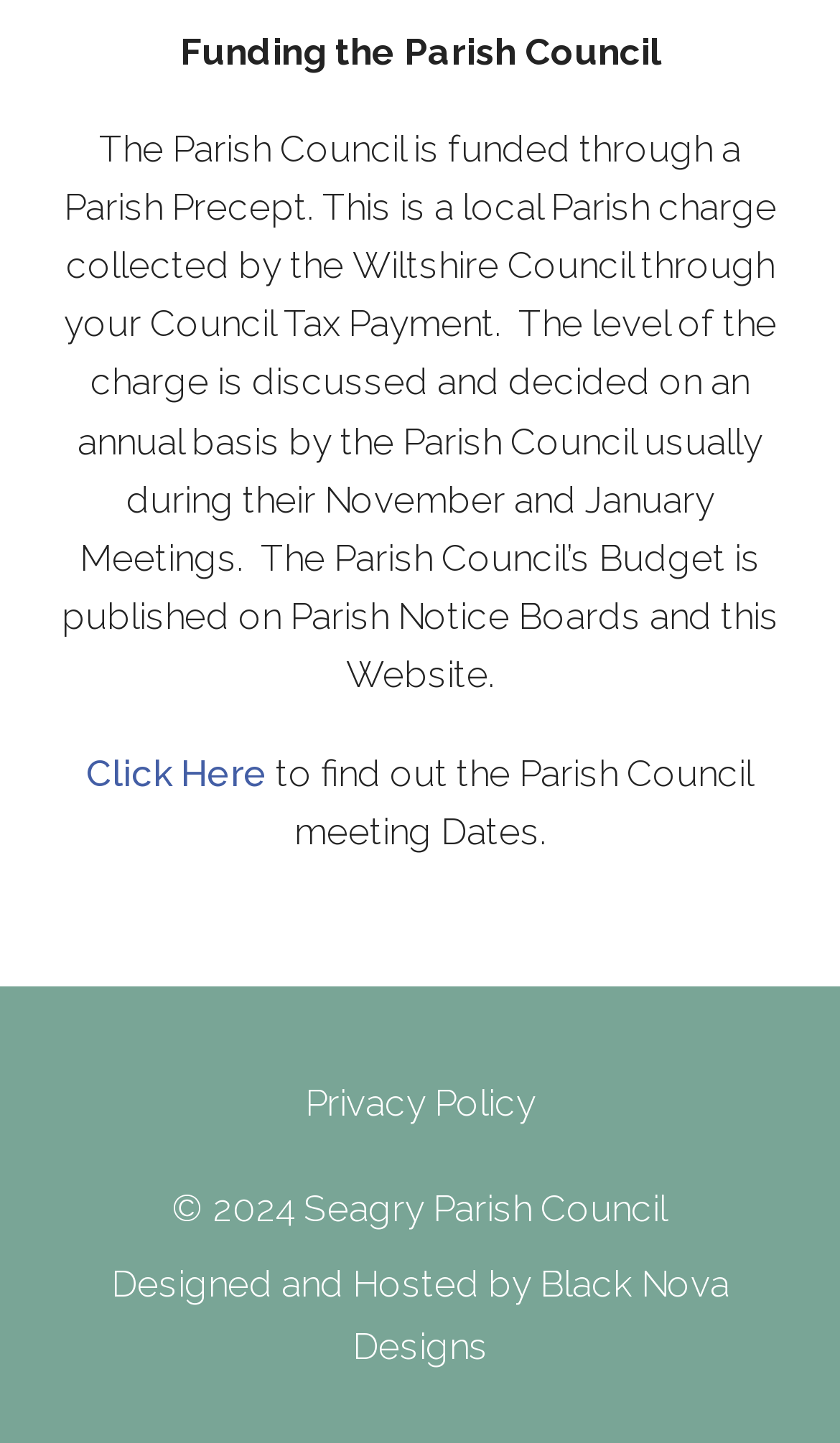What is the purpose of clicking the 'Click Here' link?
Based on the screenshot, provide a one-word or short-phrase response.

Find out Parish Council meeting Dates